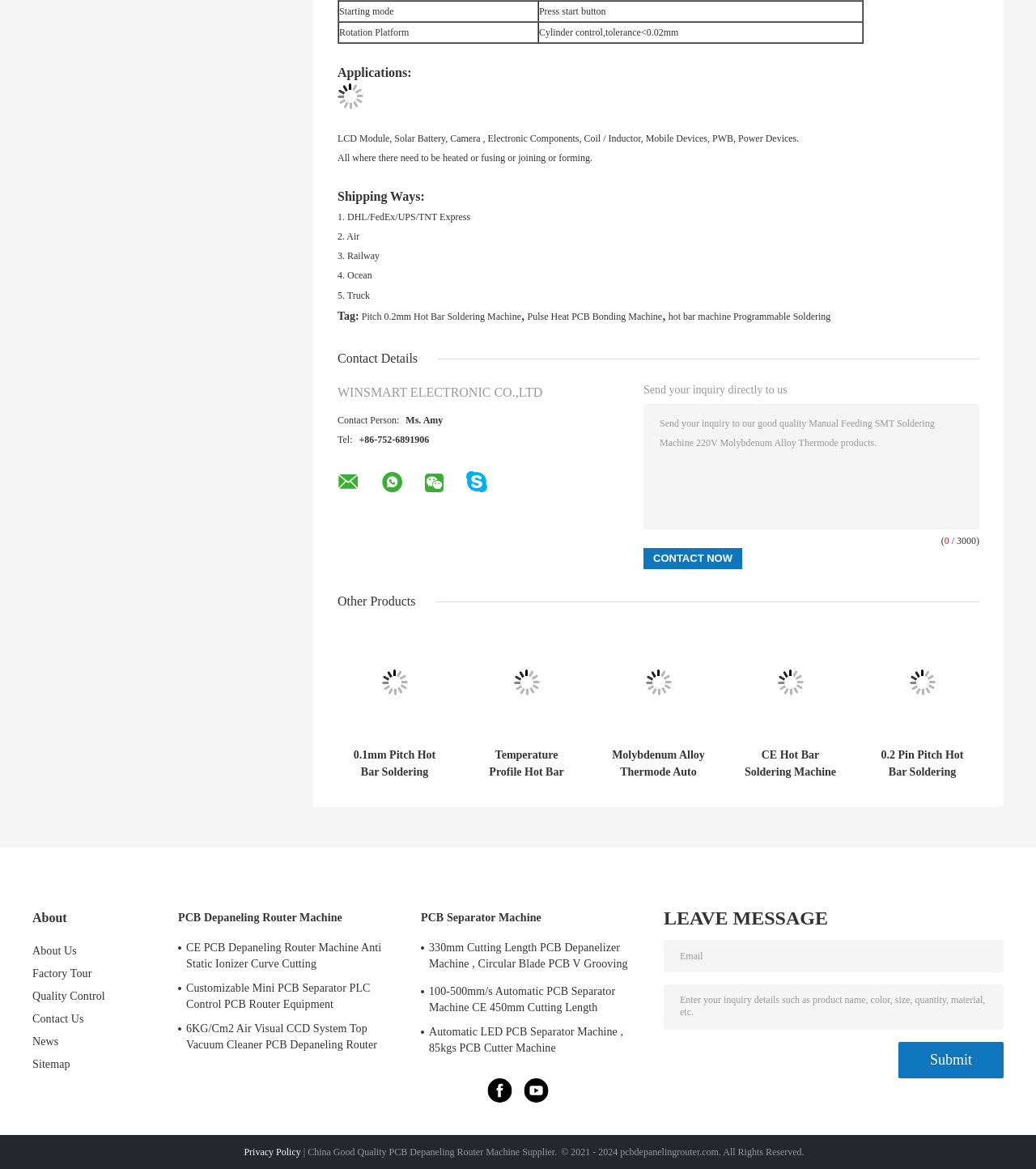Identify the bounding box coordinates for the UI element described as follows: Quality Control. Use the format (top-left x, top-left y, bottom-right x, bottom-right y) and ensure all values are floating point numbers between 0 and 1.

[0.031, 0.847, 0.101, 0.857]